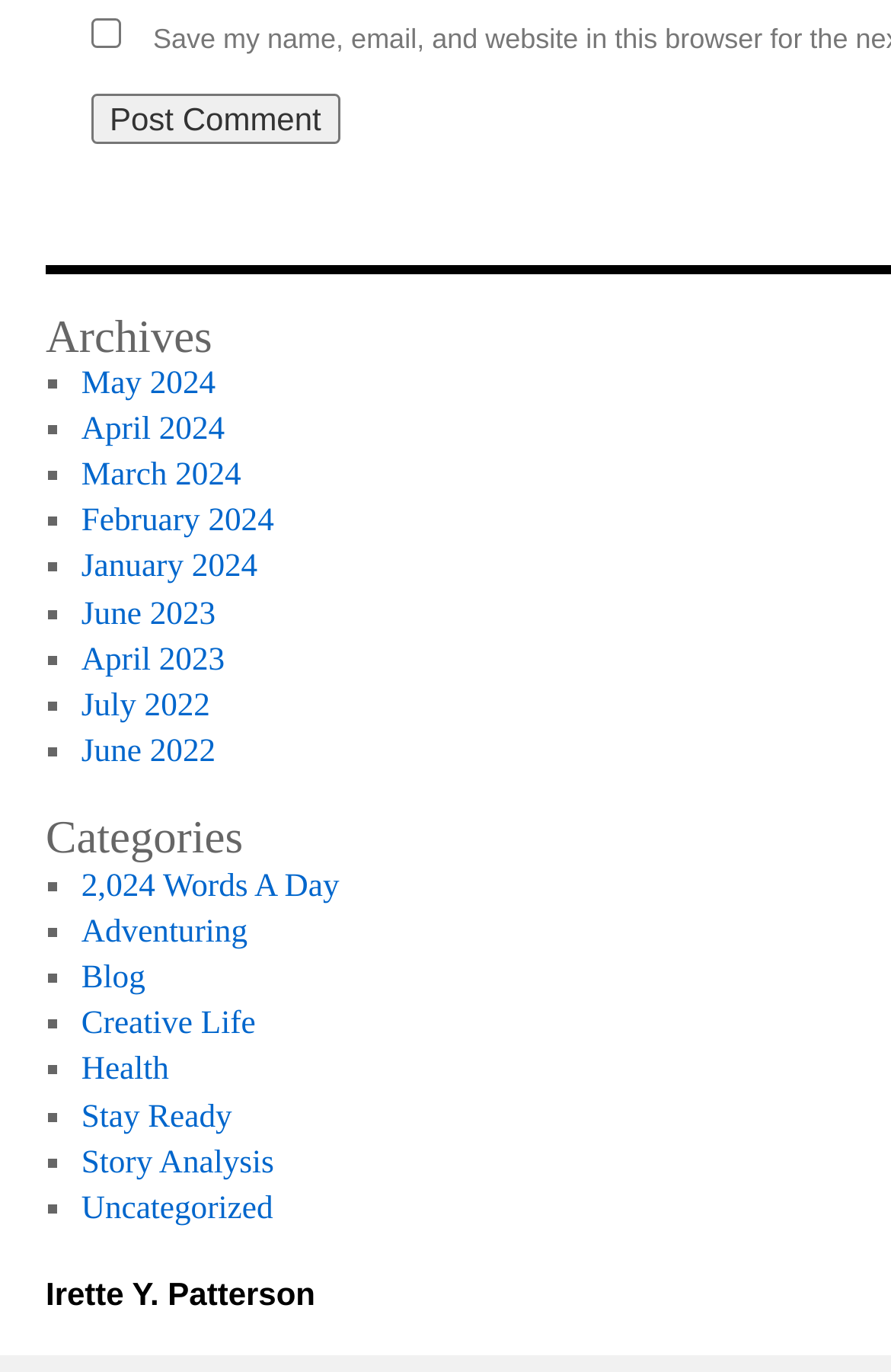Highlight the bounding box coordinates of the region I should click on to meet the following instruction: "View archives for May 2024".

[0.091, 0.266, 0.242, 0.293]